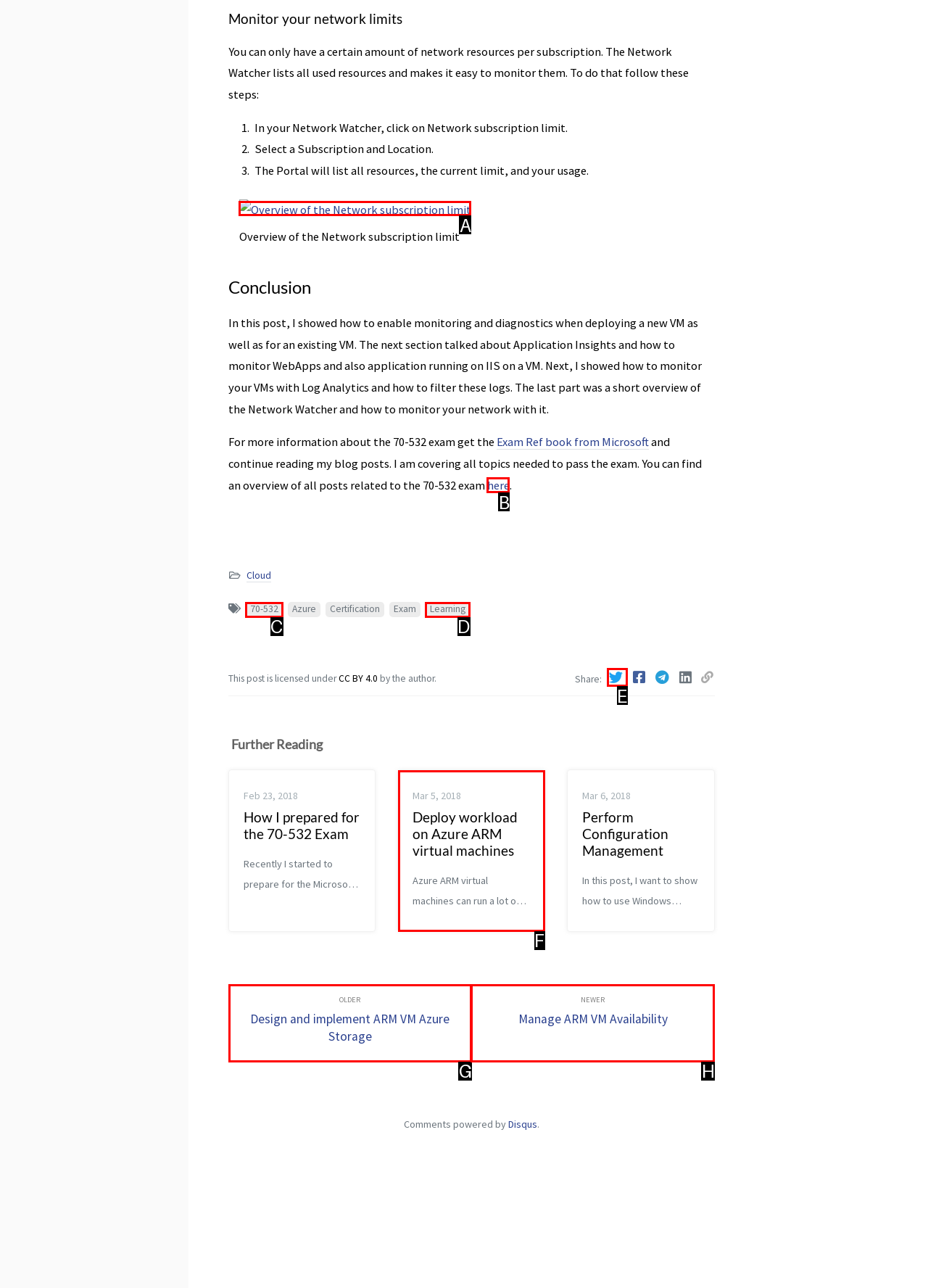Out of the given choices, which letter corresponds to the UI element required to Share on Twitter? Answer with the letter.

E